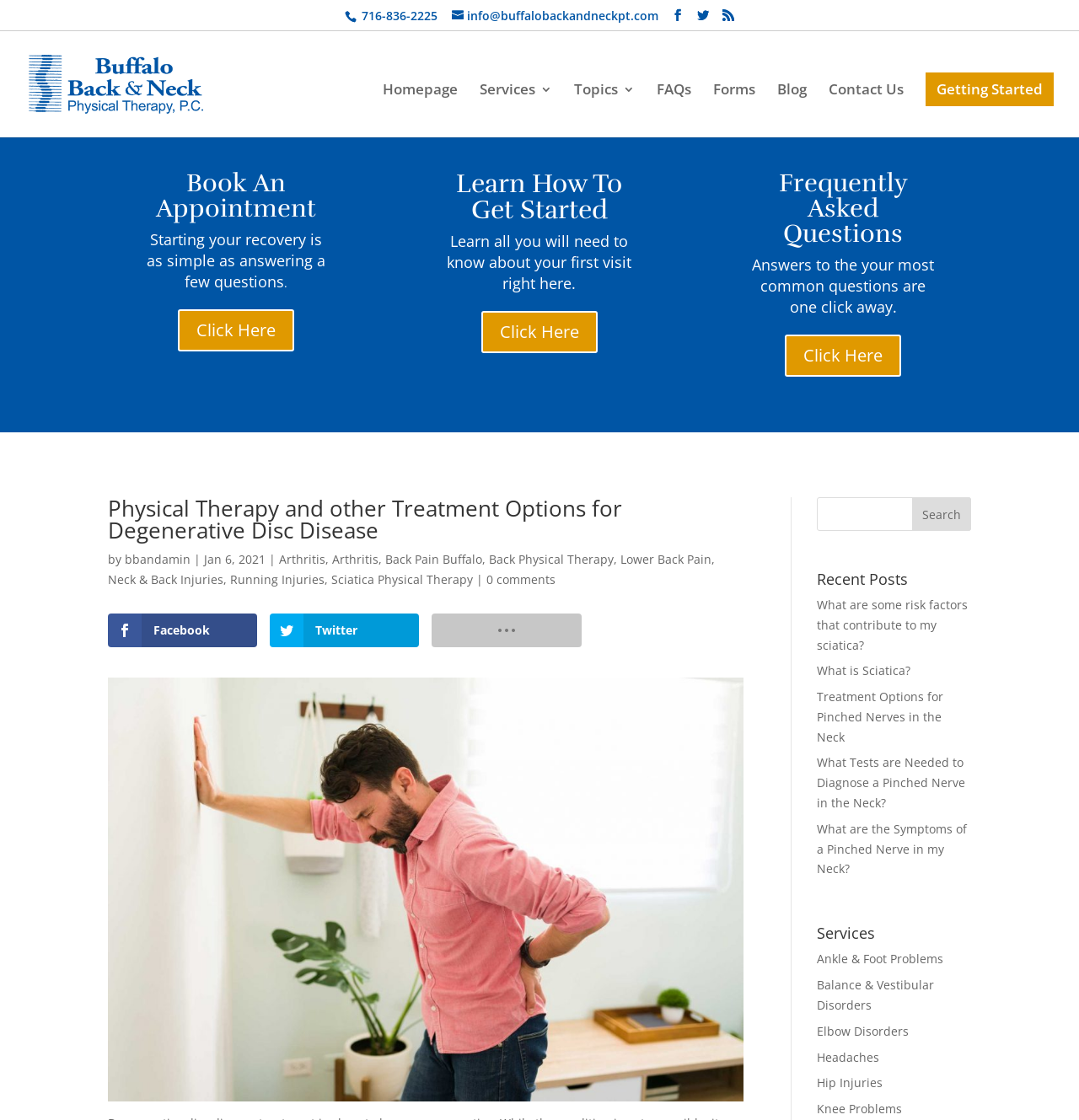Show the bounding box coordinates of the region that should be clicked to follow the instruction: "Search for a topic."

[0.053, 0.027, 0.953, 0.028]